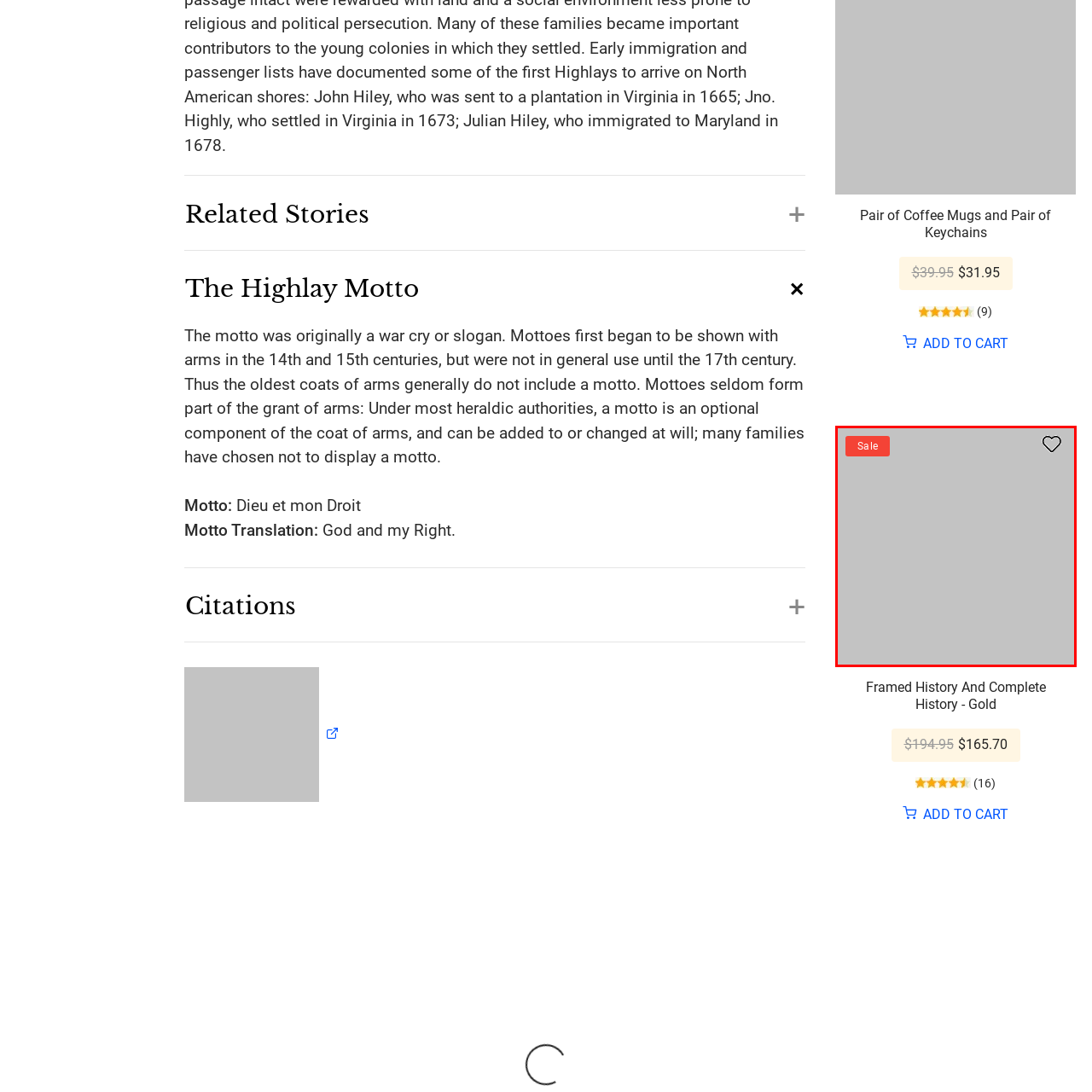Describe the features and objects visible in the red-framed section of the image in detail.

The image features a prominent red "Sale" button on the left side, indicating that a promotional offer is available. This attention-grabbing button suggests that the viewer can access special pricing or discounts on products. On the right side of the image is a simple outline of a heart, often associated with wishlist functionality, allowing users to save their favorite items for later consideration. The background is a muted gray, emphasizing the boldness of the sale button and the simplicity of the wishlist icon, creating a clean and modern aesthetic. This image effectively highlights the active sale promotion while encouraging users to engage with their desired products.